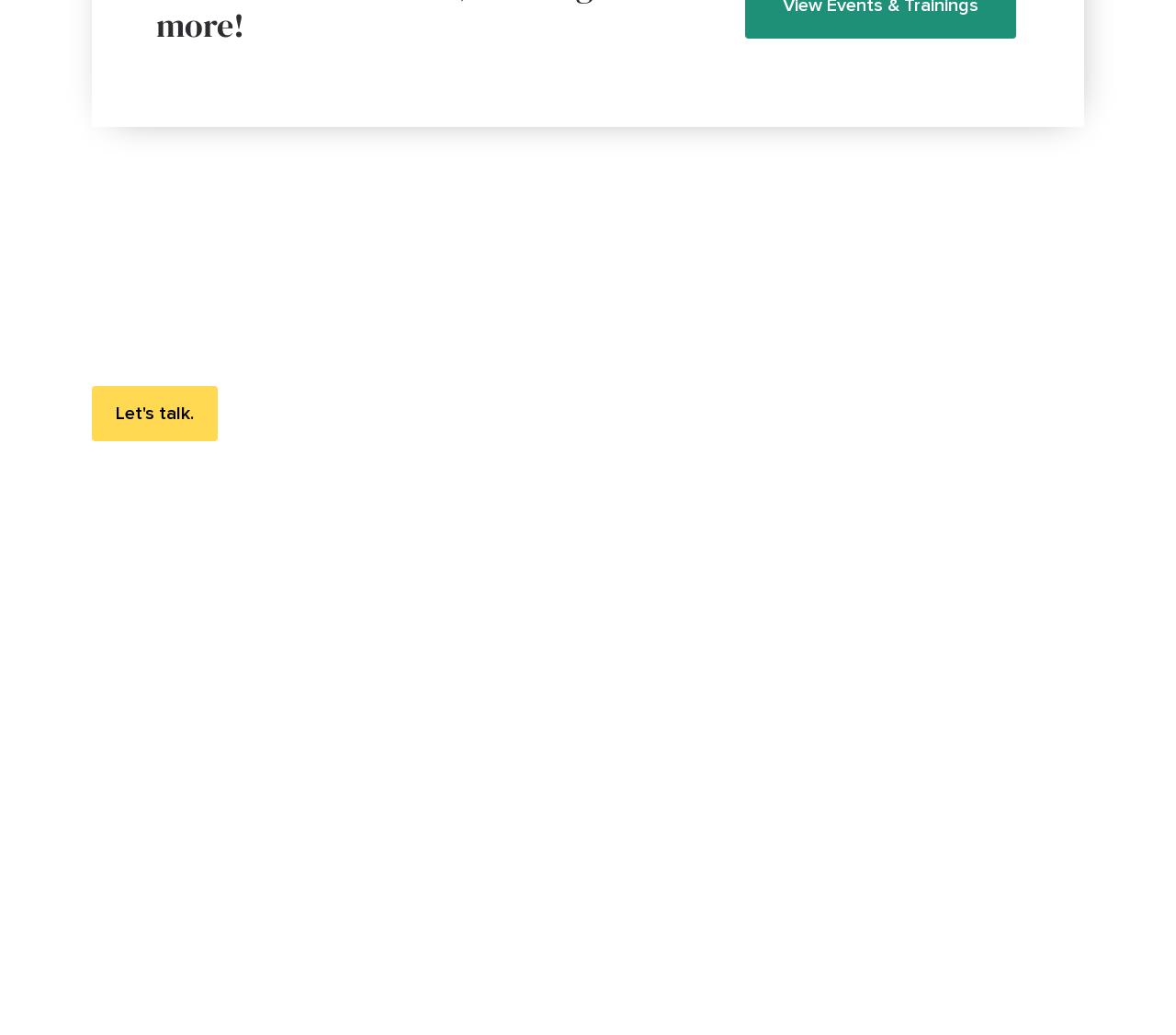Given the description "hello@ascentemploymentlaw.ca", determine the bounding box of the corresponding UI element.

[0.516, 0.655, 0.762, 0.679]